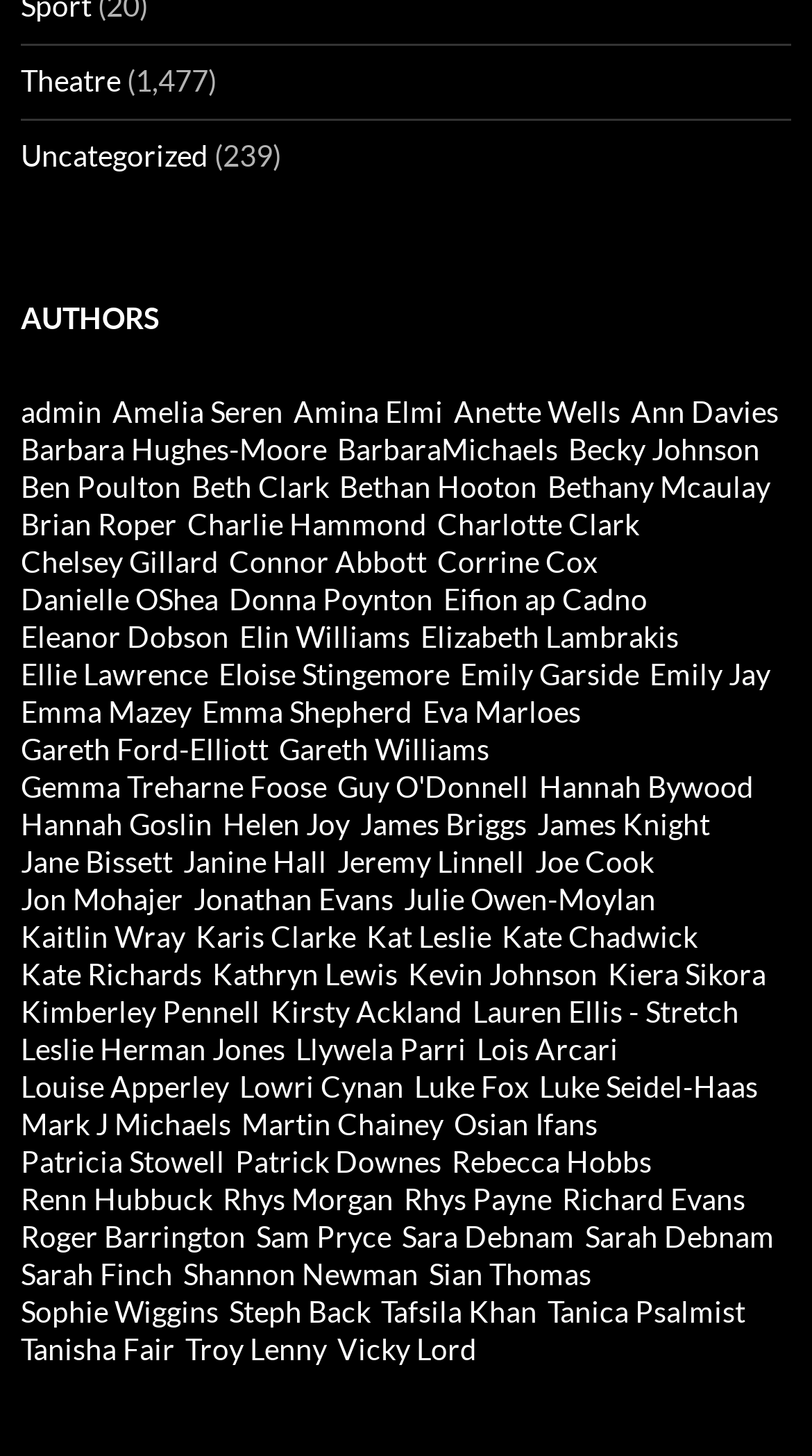Locate the bounding box coordinates of the element that should be clicked to execute the following instruction: "Visit 'AUTHORS' section".

[0.026, 0.201, 0.974, 0.235]